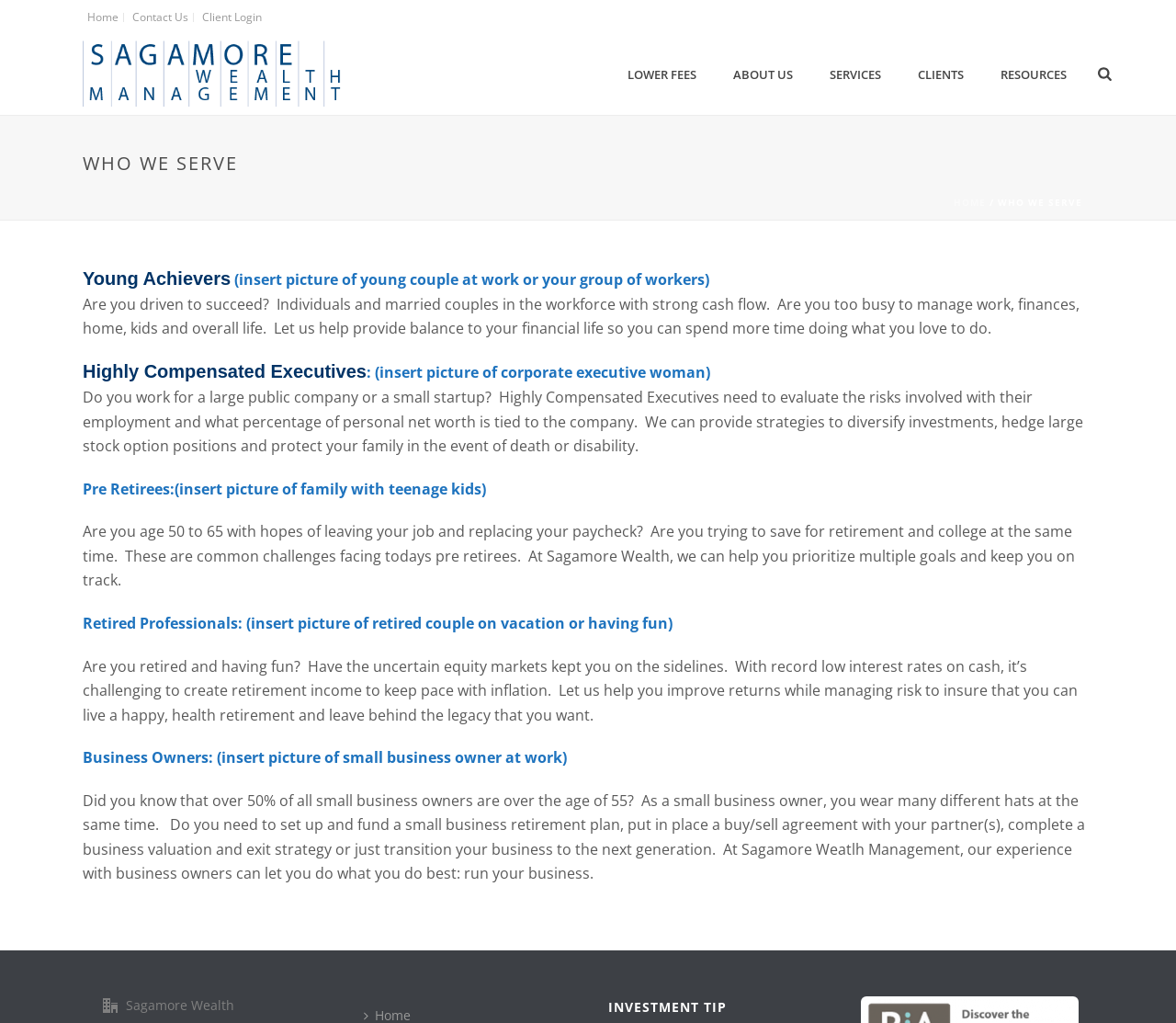Describe every aspect of the webpage comprehensively.

The webpage is about Sagamore Wealth, a financial services company, and its target audience. At the top, there is a navigation menu with links to "Home", "Contact Us", "Client Login", and other sections. Below the navigation menu, there is a large heading "WHO WE SERVE" that spans almost the entire width of the page.

The main content of the page is divided into five sections, each describing a specific group of people that Sagamore Wealth serves. These sections are arranged vertically, with each section consisting of a heading, a brief description, and a placeholder for an image. The groups described are "Young Achievers", "Highly Compensated Executives", "Pre Retirees", "Retired Professionals", and "Business Owners".

Each section provides a brief overview of the challenges and concerns faced by the respective group, and how Sagamore Wealth can help them. The descriptions are concise and informative, providing a sense of the services and expertise offered by the company.

At the bottom of the page, there is a section with an image and a heading "Sagamore Wealth", which appears to be a footer section. There is also a small section with an "INVESTMENT TIP" heading, but its content is not specified.